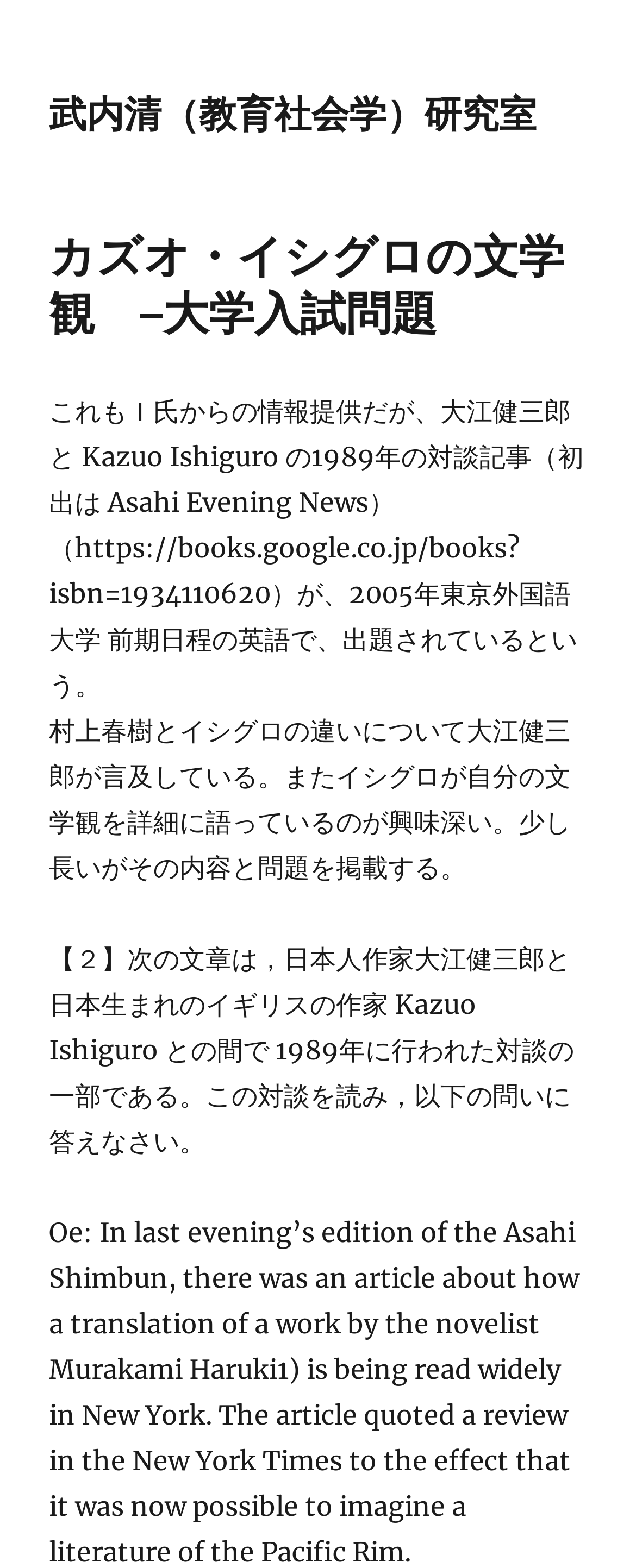What is the name of the Japanese novelist mentioned in the conversation?
Refer to the image and provide a concise answer in one word or phrase.

Murakami Haruki